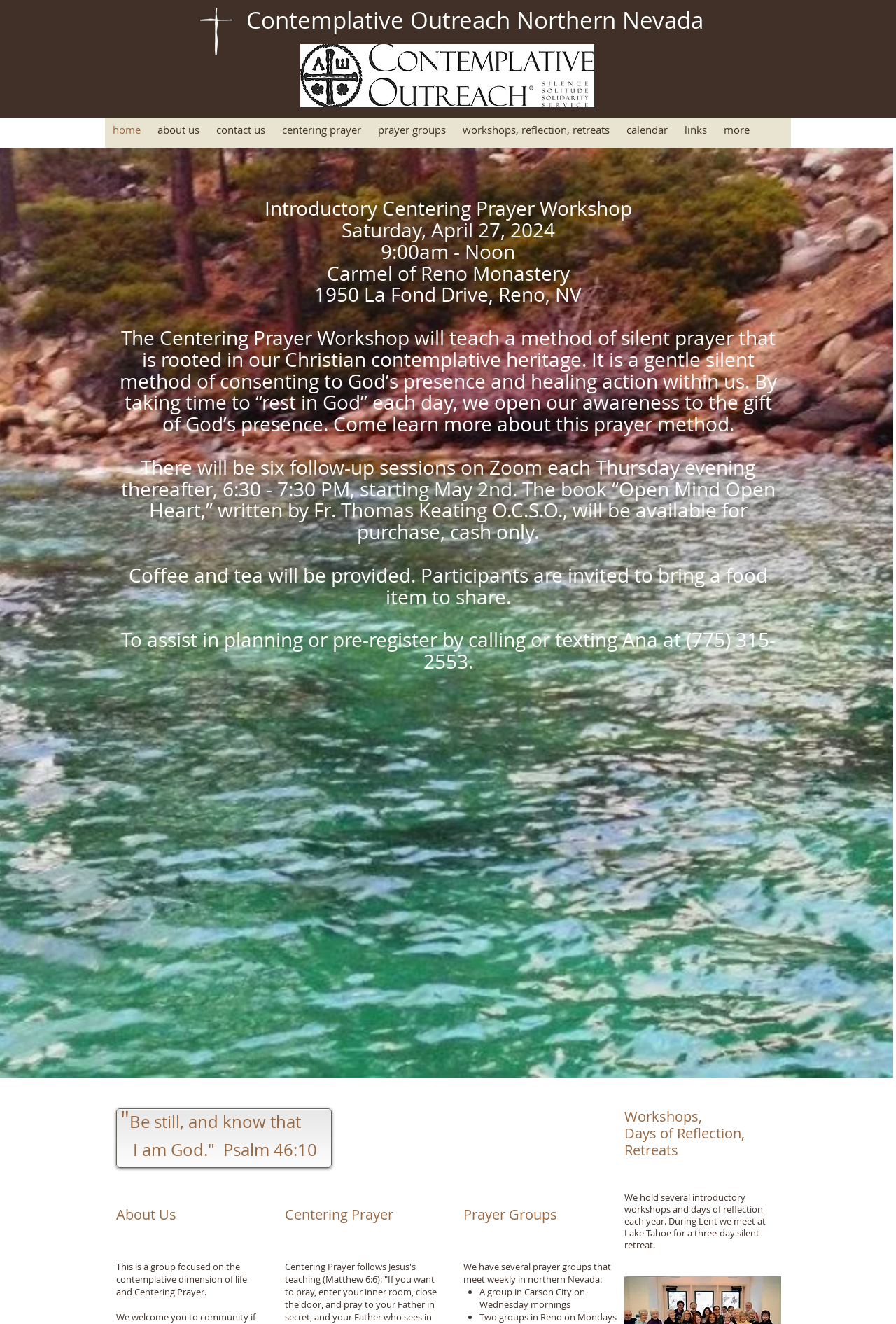Could you highlight the region that needs to be clicked to execute the instruction: "Check the 'Login/Registration' page"?

None